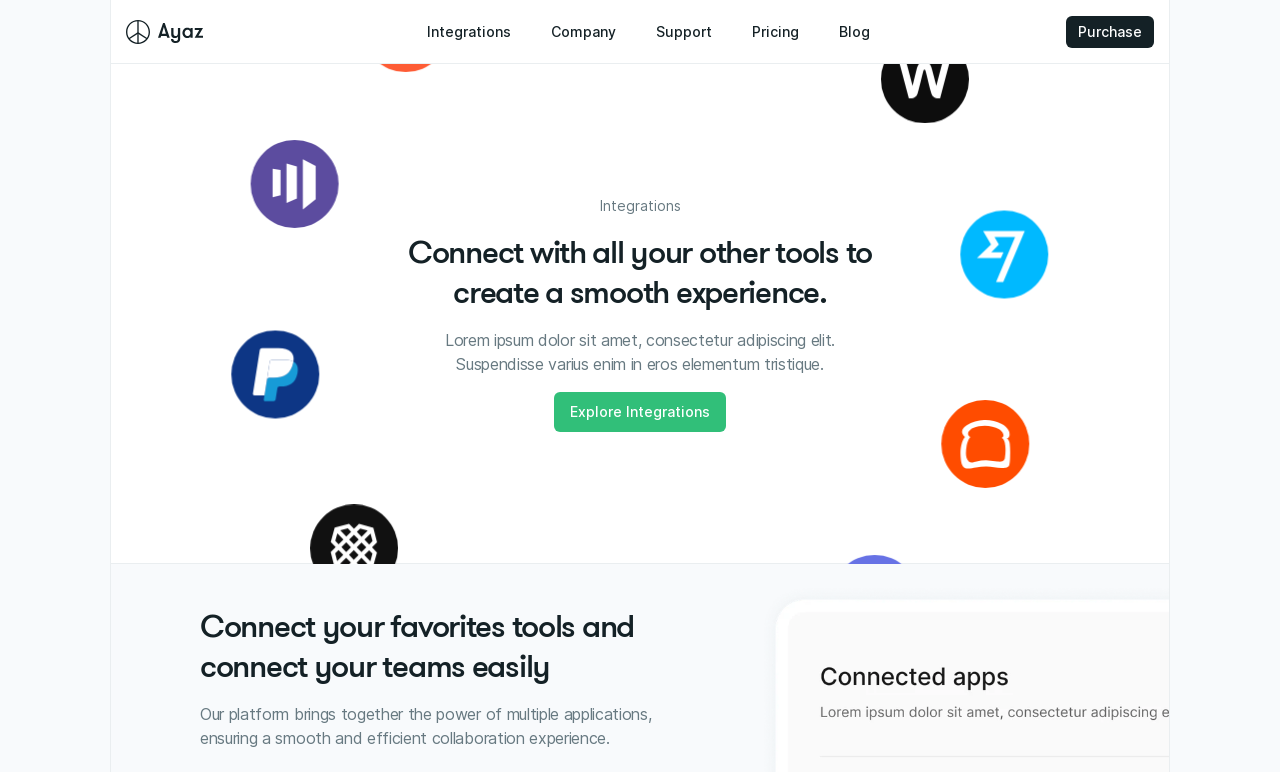Please give a concise answer to this question using a single word or phrase: 
What is the tone of the text on this webpage?

Professional